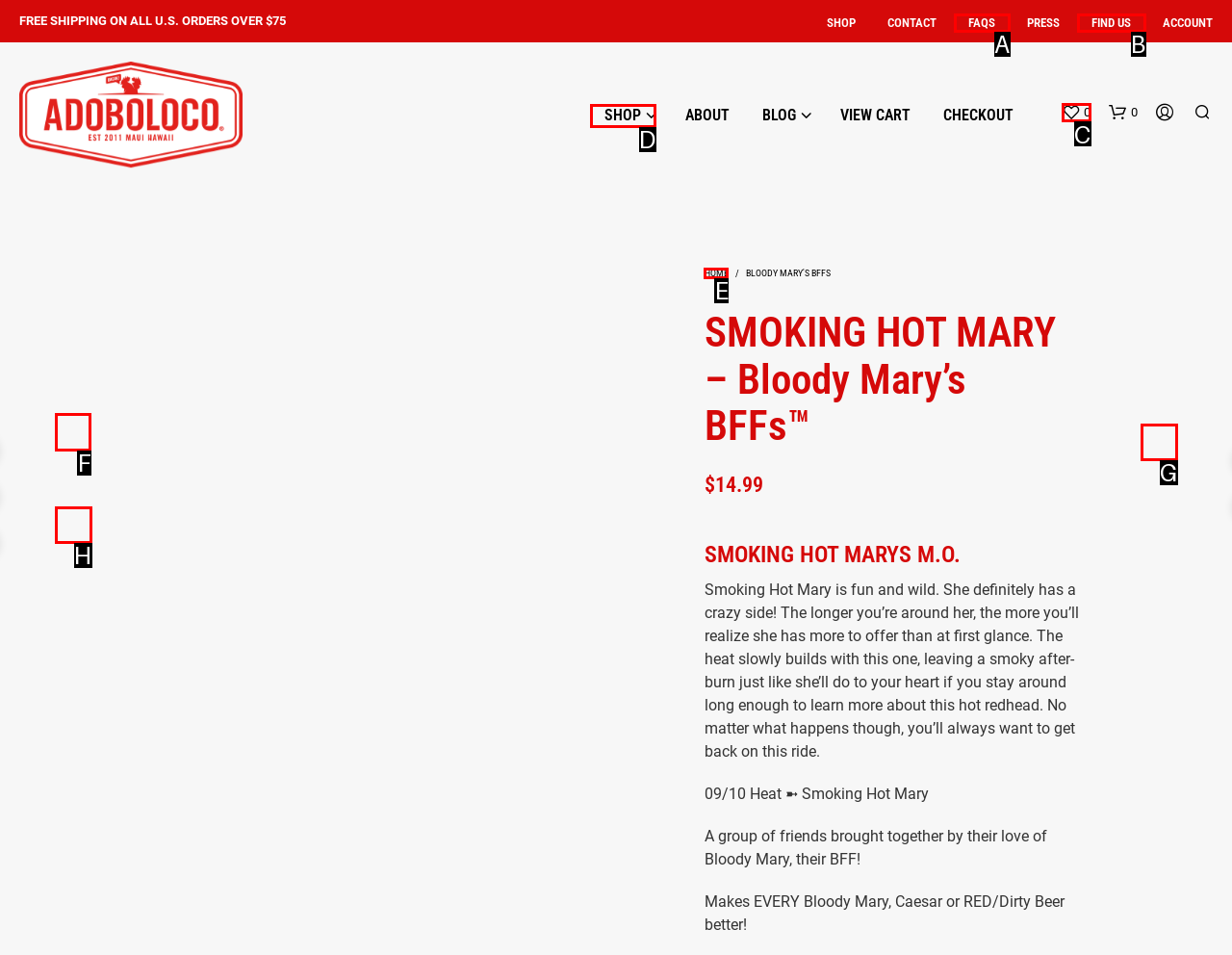Choose the UI element you need to click to carry out the task: Click on the 'Facebook' social media link.
Respond with the corresponding option's letter.

F